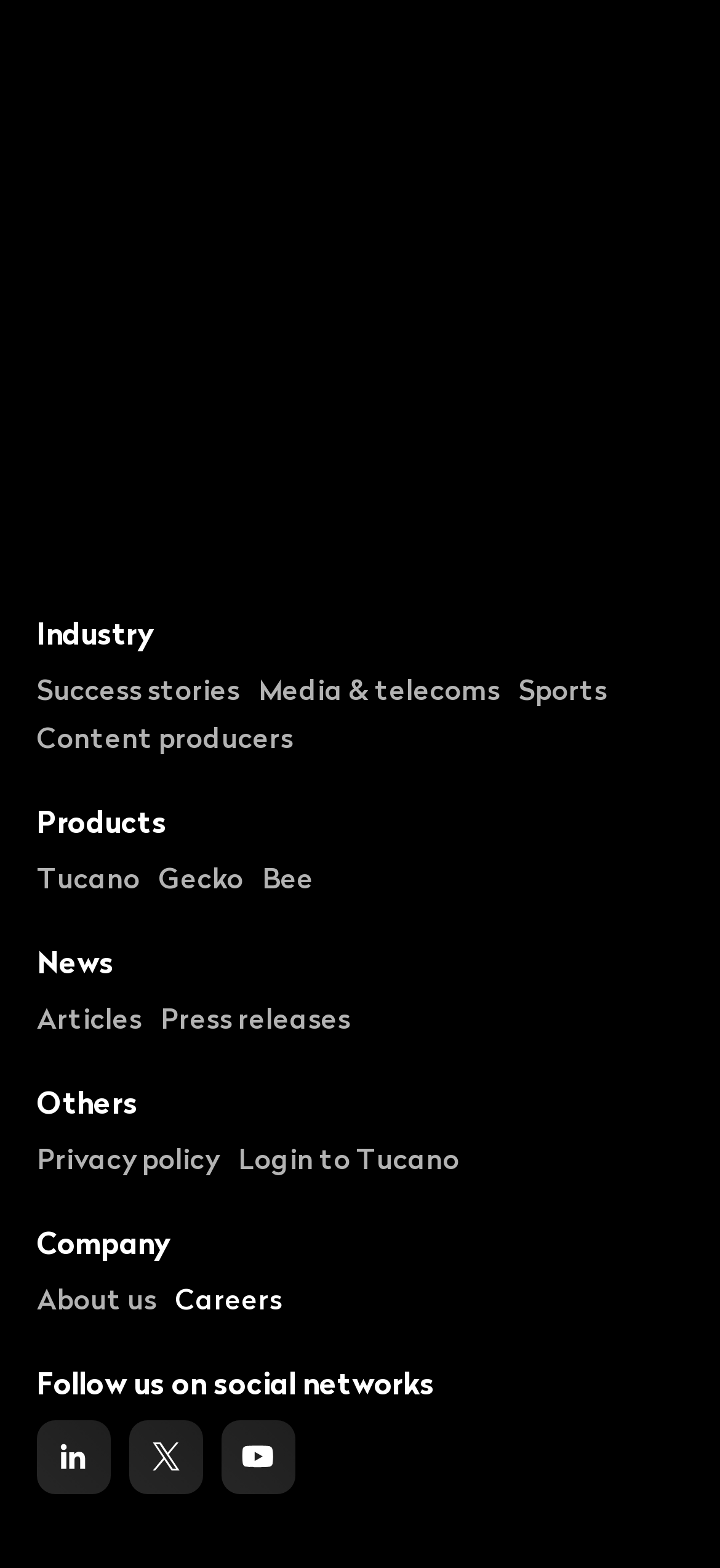Determine the bounding box coordinates for the area that should be clicked to carry out the following instruction: "View success stories".

[0.051, 0.429, 0.333, 0.45]